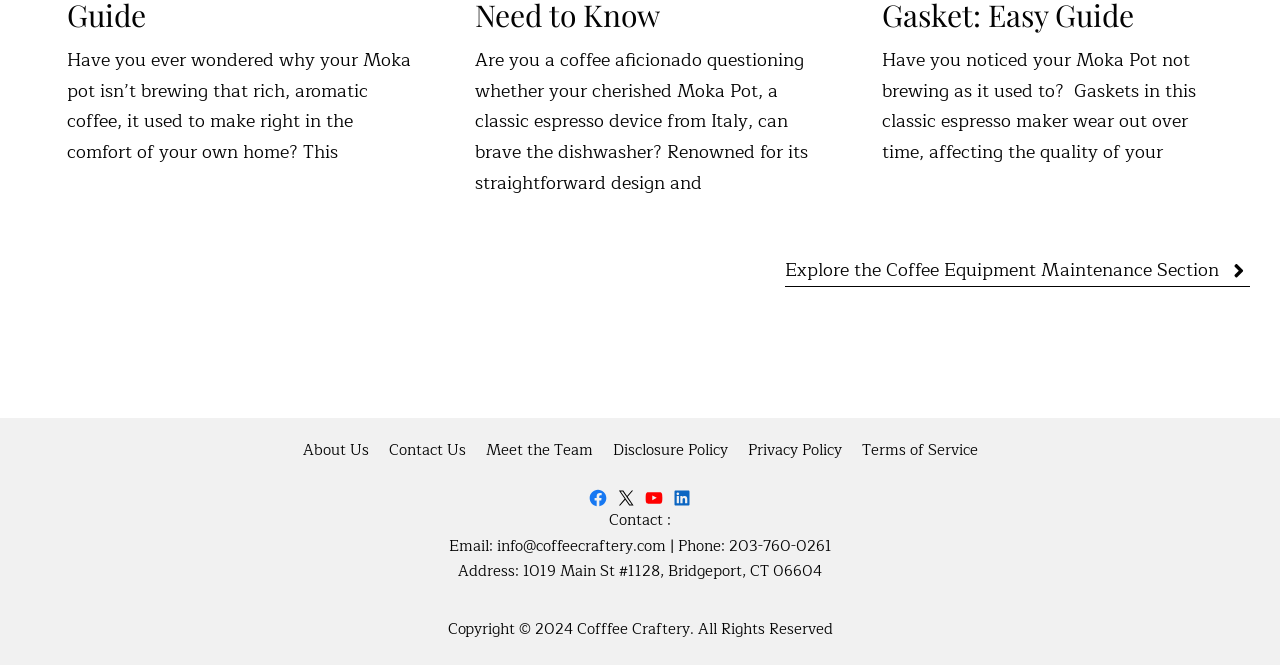How can you contact the company? Based on the image, give a response in one word or a short phrase.

Email or phone